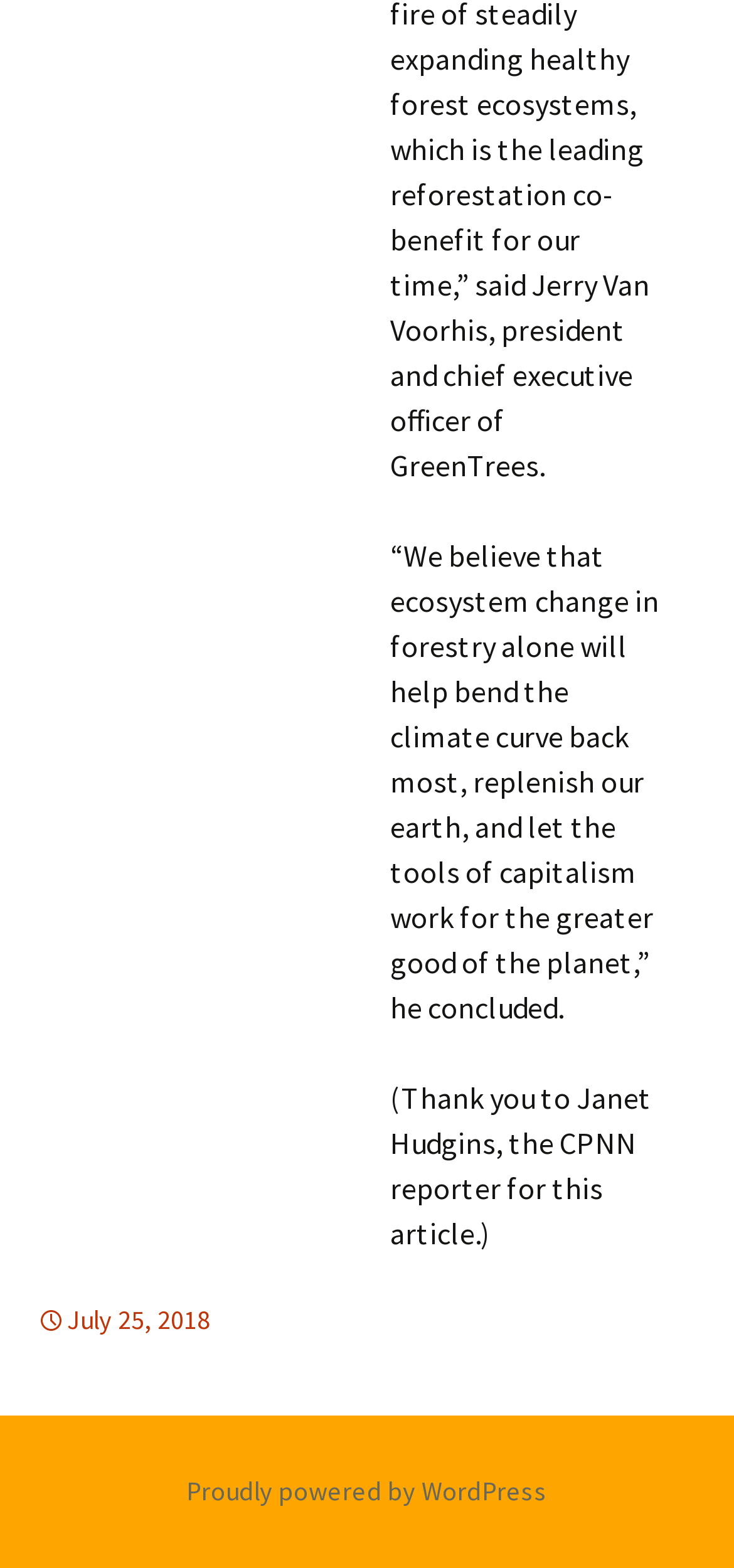What is the date mentioned in the article?
Using the visual information, reply with a single word or short phrase.

July 25, 2018